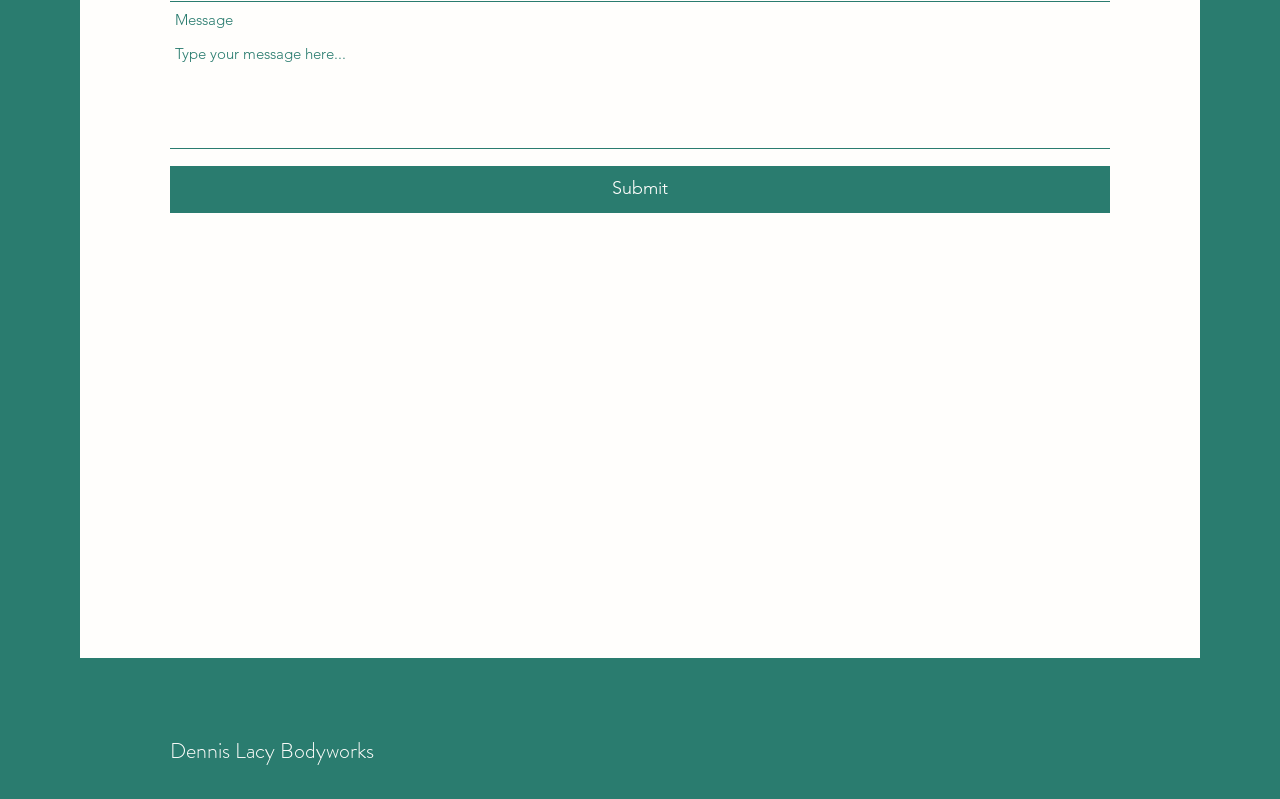Given the element description Submit, specify the bounding box coordinates of the corresponding UI element in the format (top-left x, top-left y, bottom-right x, bottom-right y). All values must be between 0 and 1.

[0.133, 0.207, 0.867, 0.266]